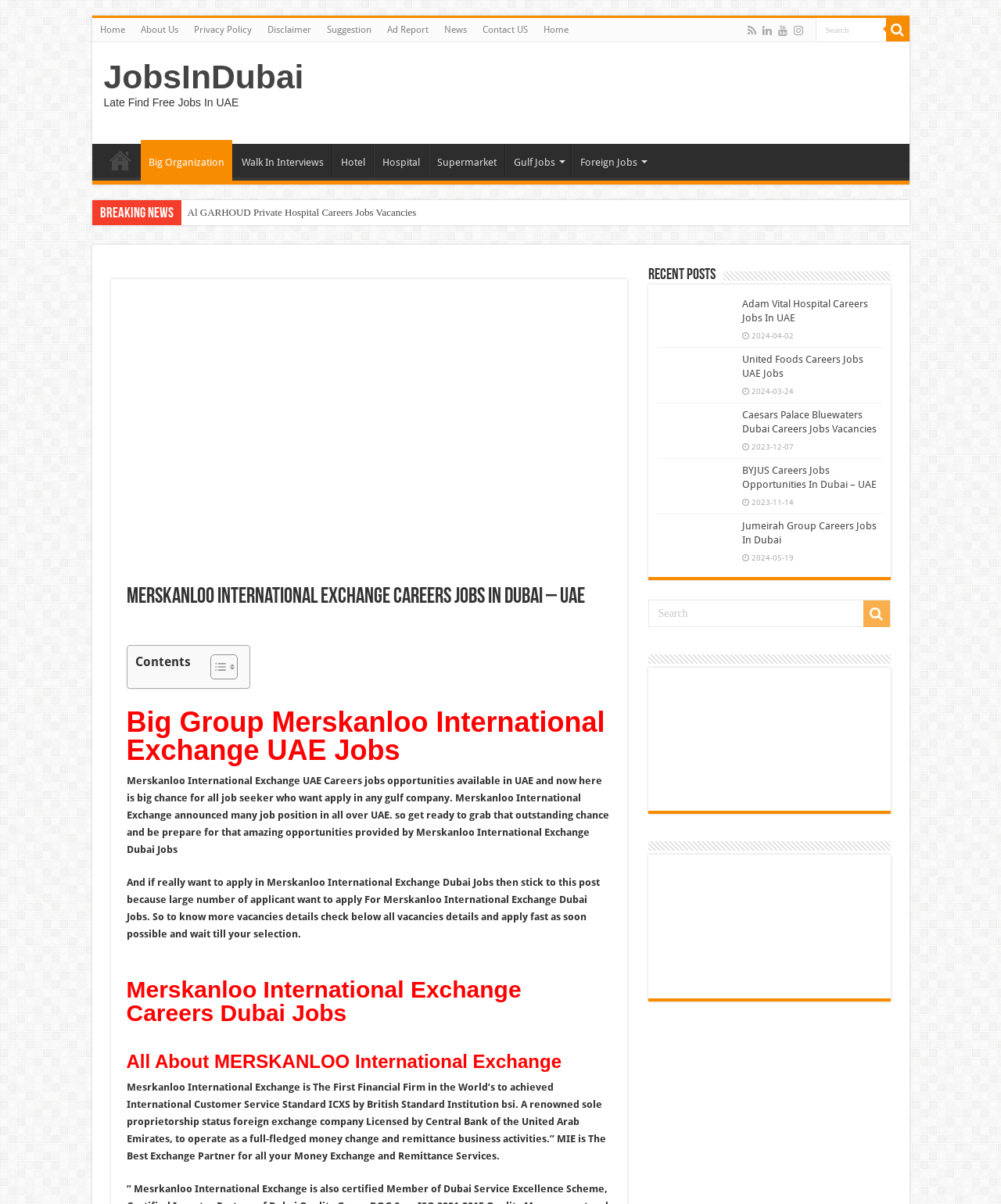Find and extract the text of the primary heading on the webpage.

Merskanloo International Exchange Careers Jobs In Dubai – UAE